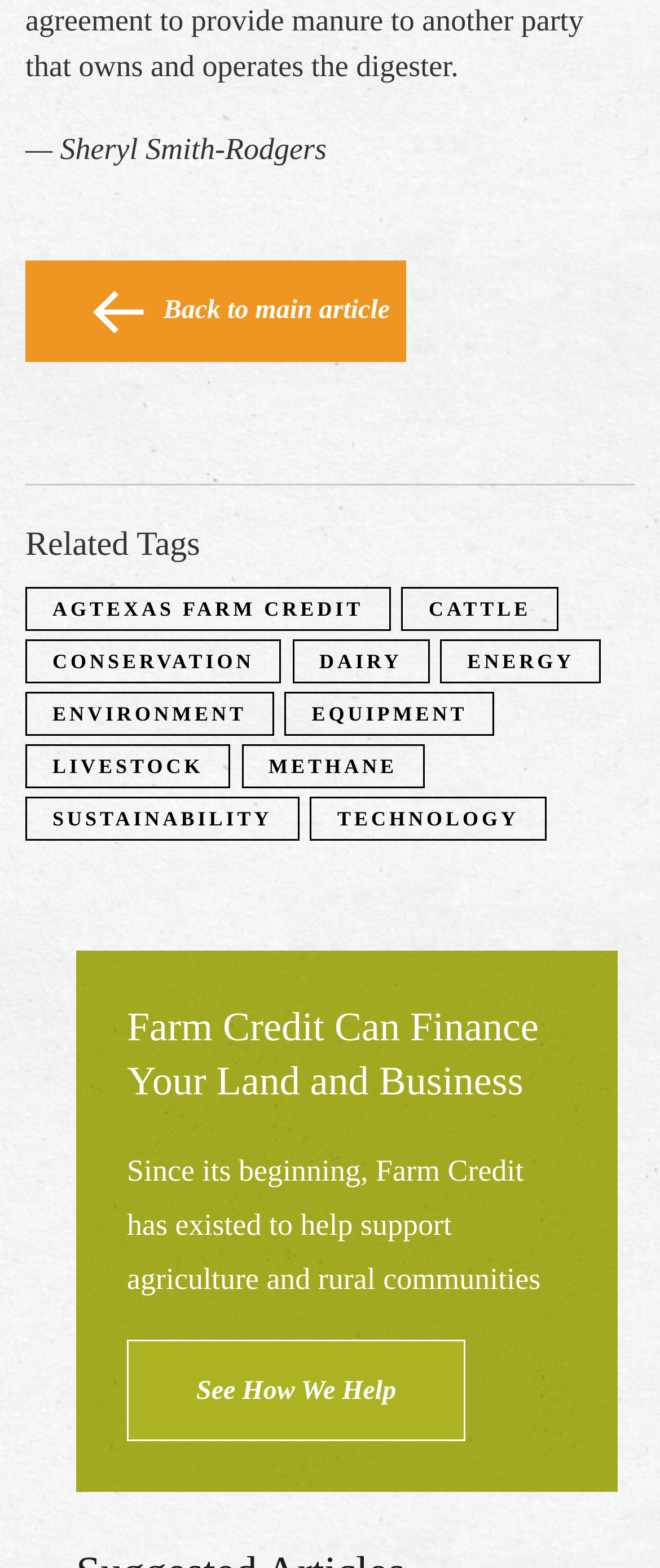Specify the bounding box coordinates of the element's region that should be clicked to achieve the following instruction: "read about Farm Credit Can Finance Your Land and Business". The bounding box coordinates consist of four float numbers between 0 and 1, in the format [left, top, right, bottom].

[0.192, 0.638, 0.859, 0.707]